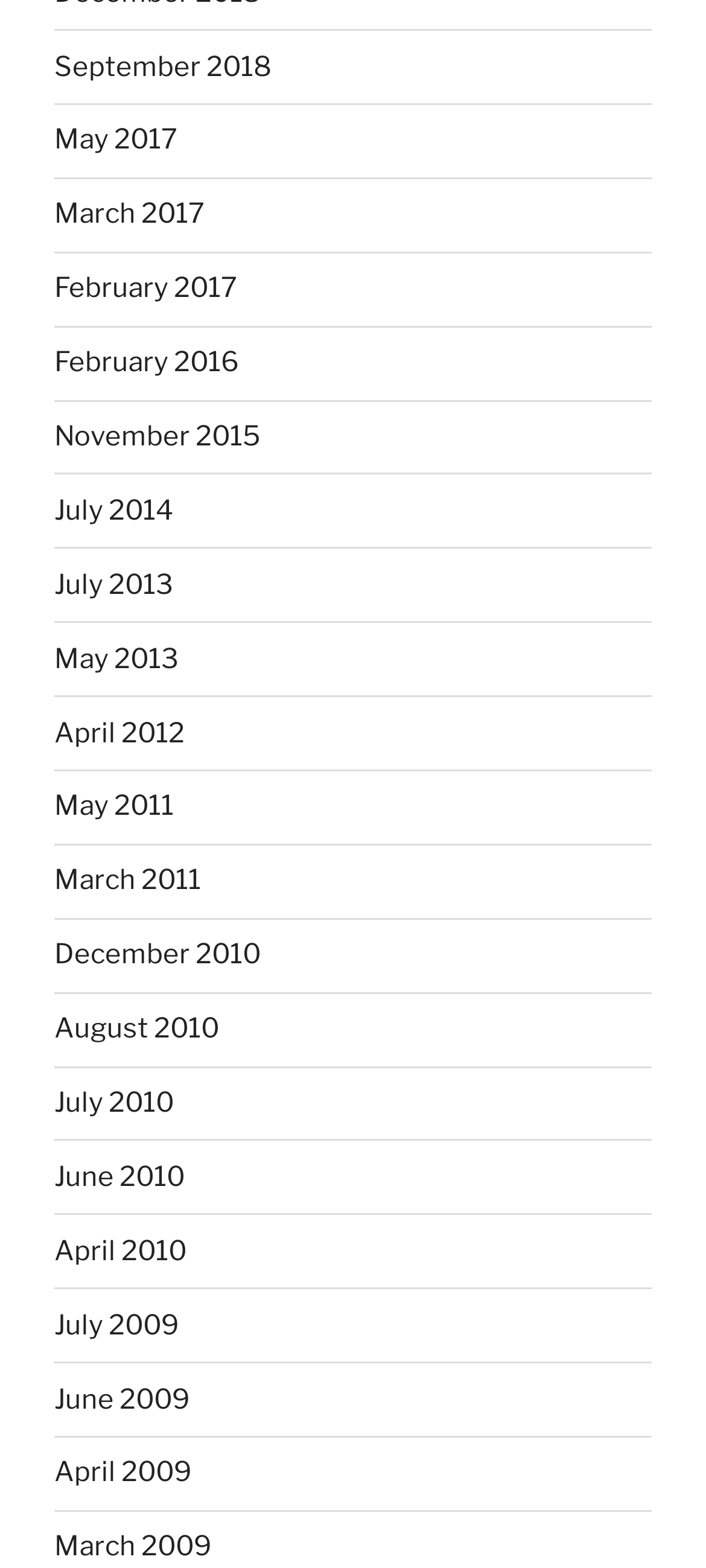Identify the bounding box coordinates of the area that should be clicked in order to complete the given instruction: "view May 2017". The bounding box coordinates should be four float numbers between 0 and 1, i.e., [left, top, right, bottom].

[0.077, 0.079, 0.251, 0.1]